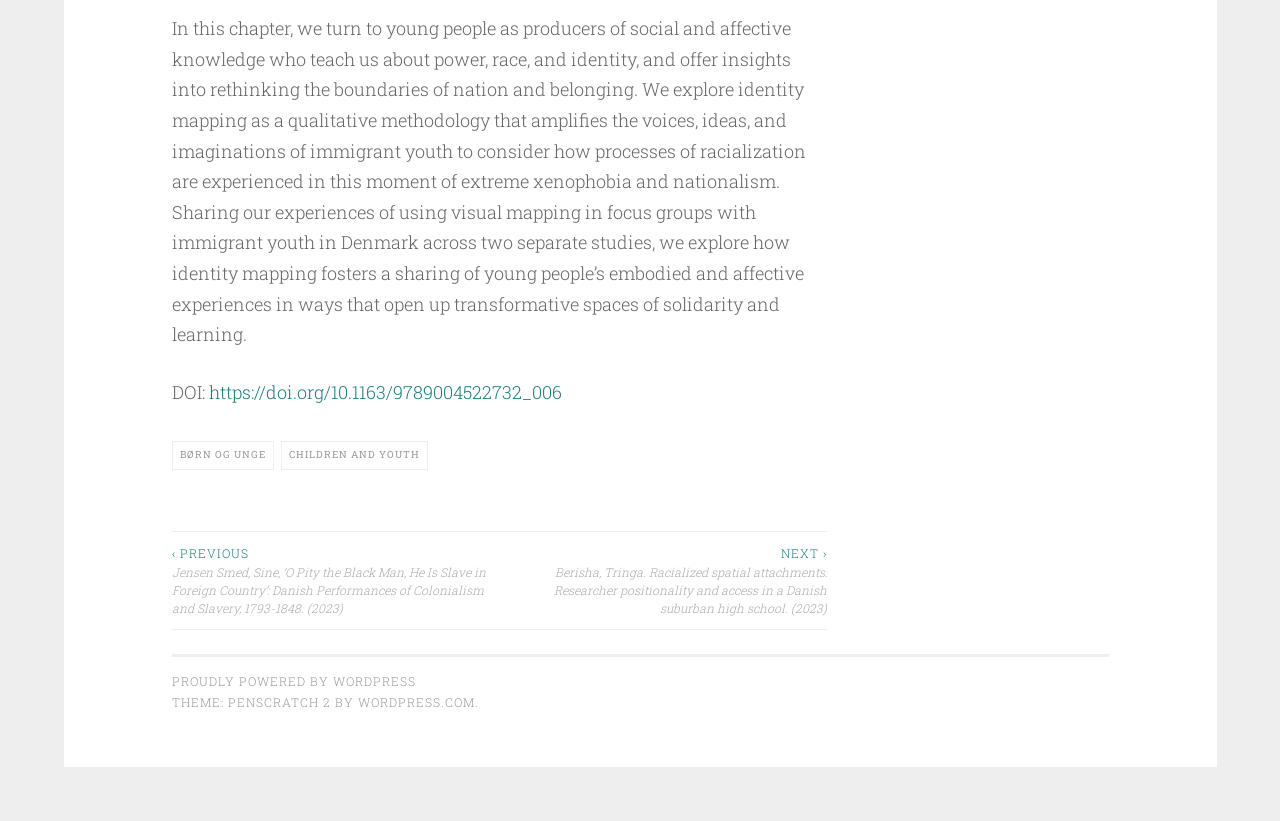Locate the bounding box of the UI element with the following description: "Insulated Concrete Forms".

None